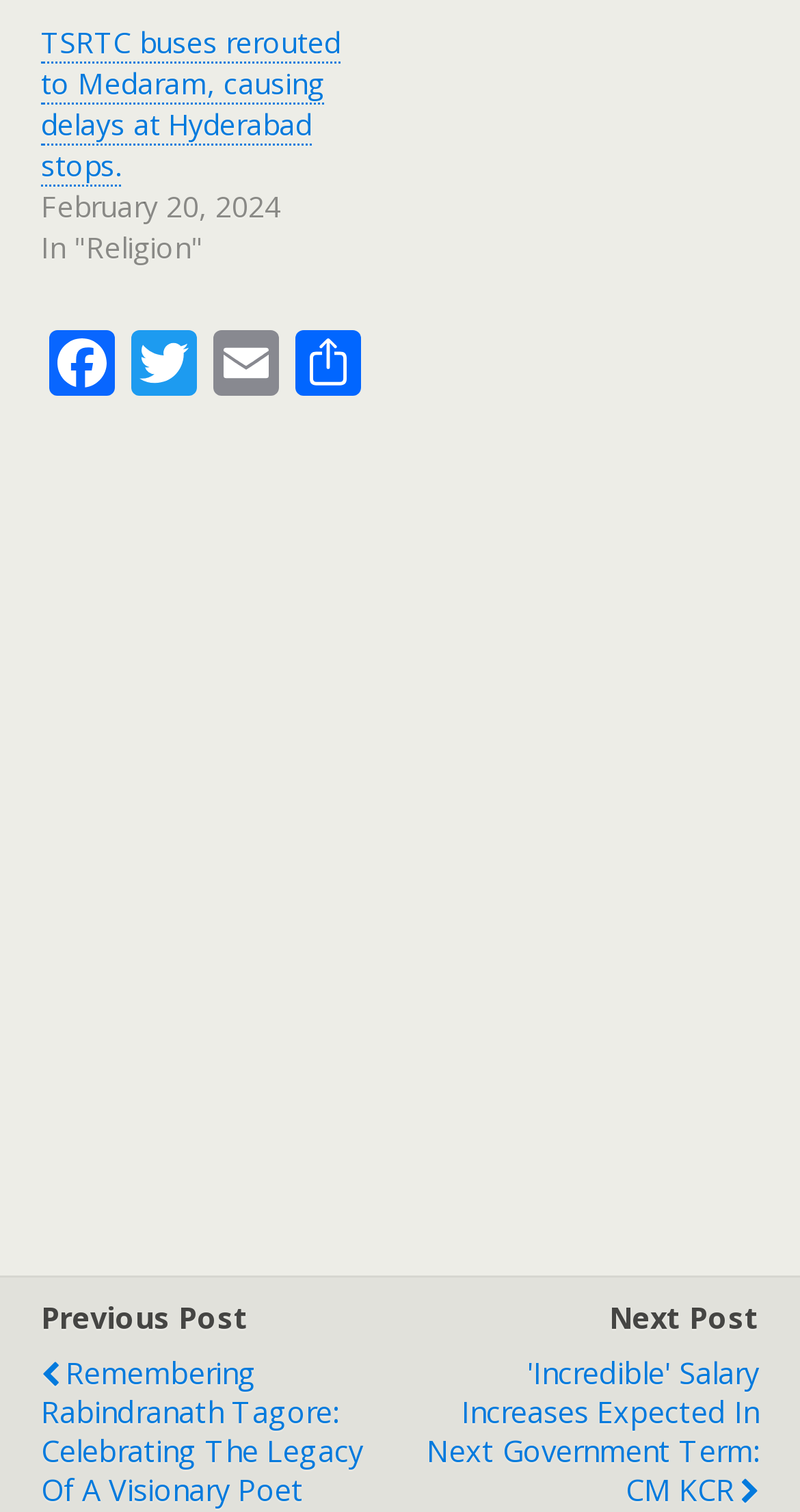Specify the bounding box coordinates (top-left x, top-left y, bottom-right x, bottom-right y) of the UI element in the screenshot that matches this description: name="submit" value="Post Comment"

[0.077, 0.919, 0.387, 0.962]